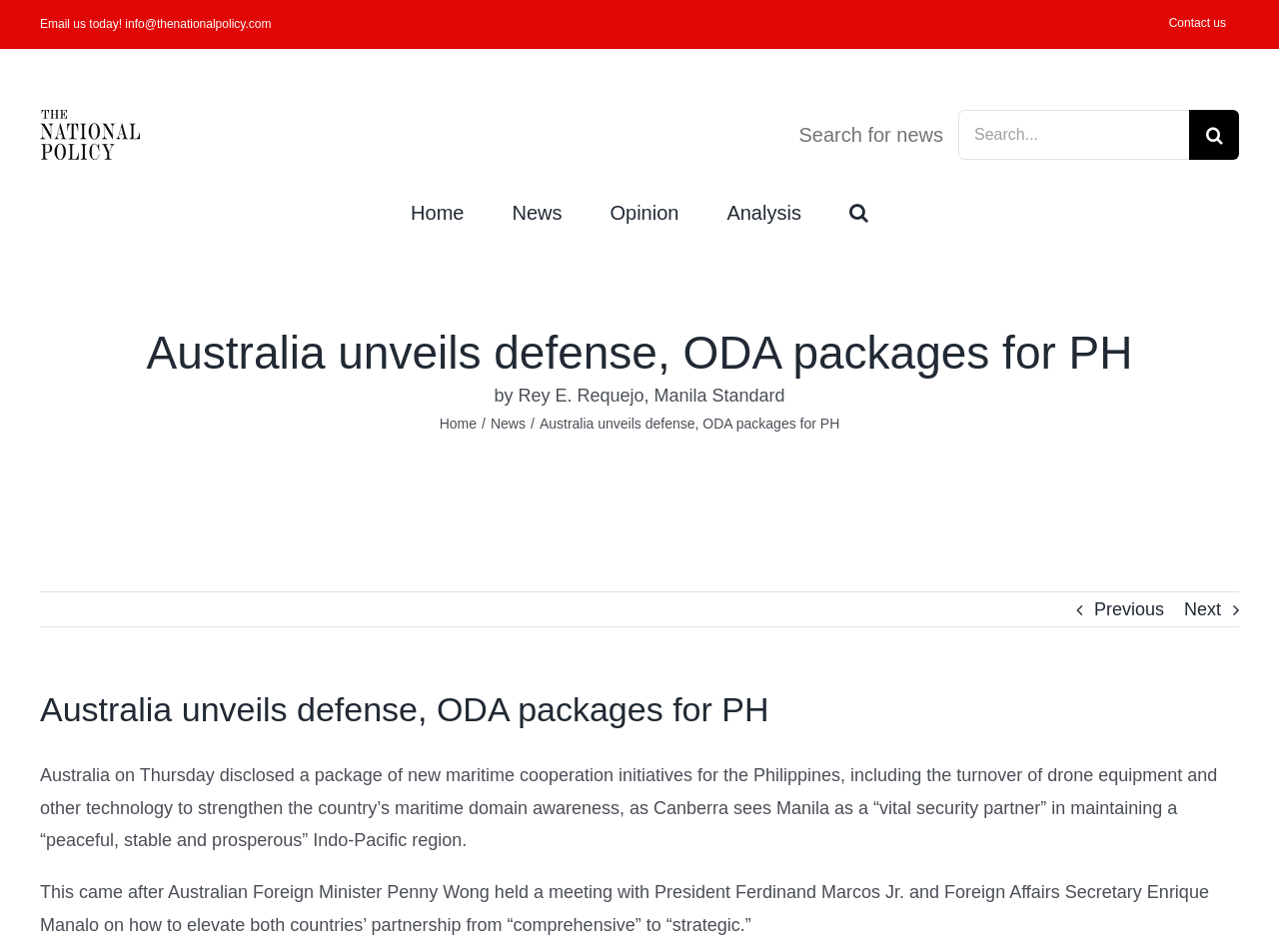Identify the main heading from the webpage and provide its text content.

Australia unveils defense, ODA packages for PH